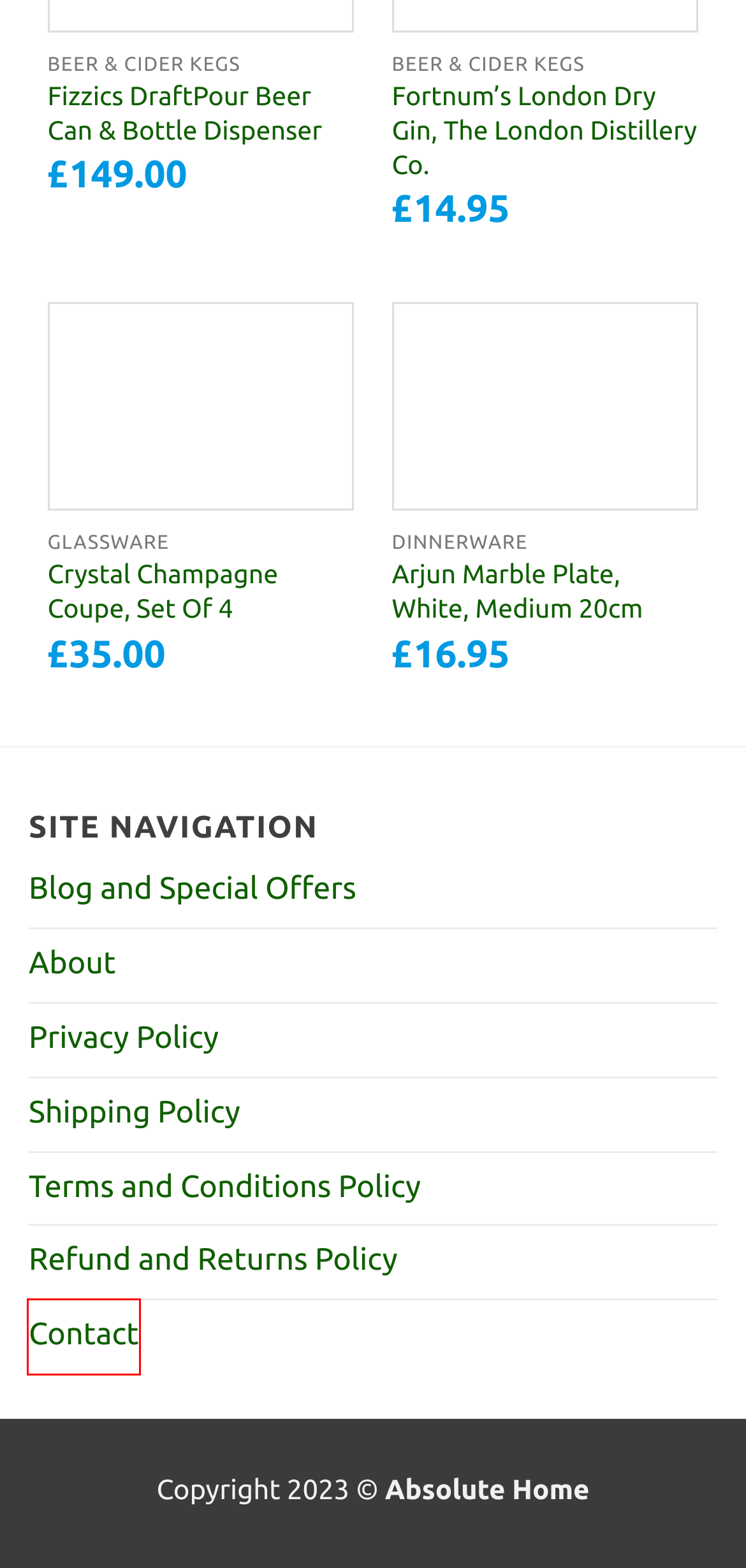Observe the screenshot of a webpage with a red bounding box around an element. Identify the webpage description that best fits the new page after the element inside the bounding box is clicked. The candidates are:
A. Shipping Policy | Absolute Home
B. Contact Us | Absolute Home
C. About Us | Absolute Home
D. Absolute Home Privacy Policy | Absolute Home
E. Crystal Champagne Coupe, Set Of 4 | Absolute Home
F. Refund and Returns Policy | Absolute Home
G. Blog and Special Offers | Absolute Home
H. Arjun Marble Plate, White, Medium 20cm | Absolute Home

B